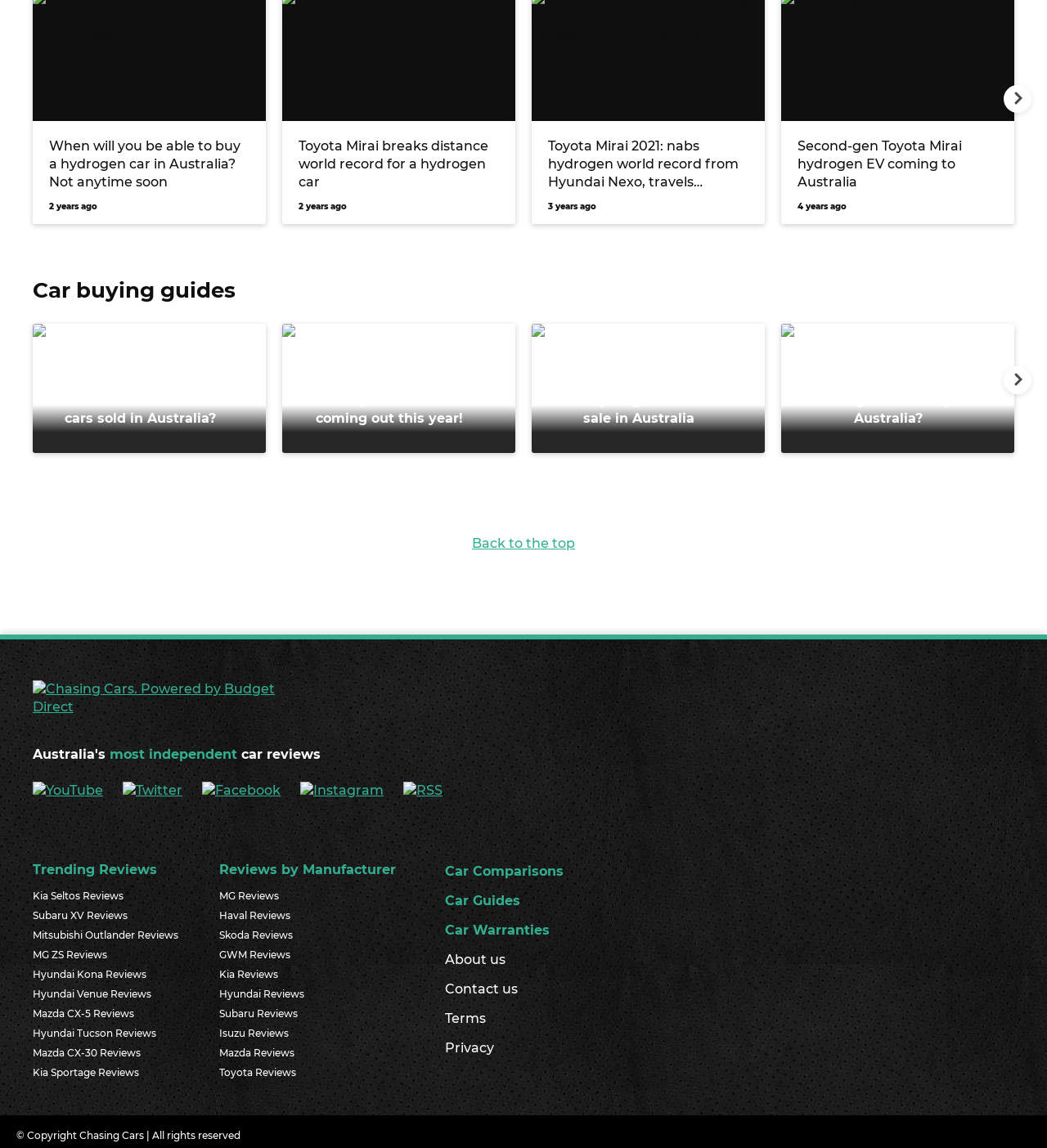Please identify the bounding box coordinates of the element that needs to be clicked to perform the following instruction: "View trending car reviews".

[0.031, 0.746, 0.17, 0.769]